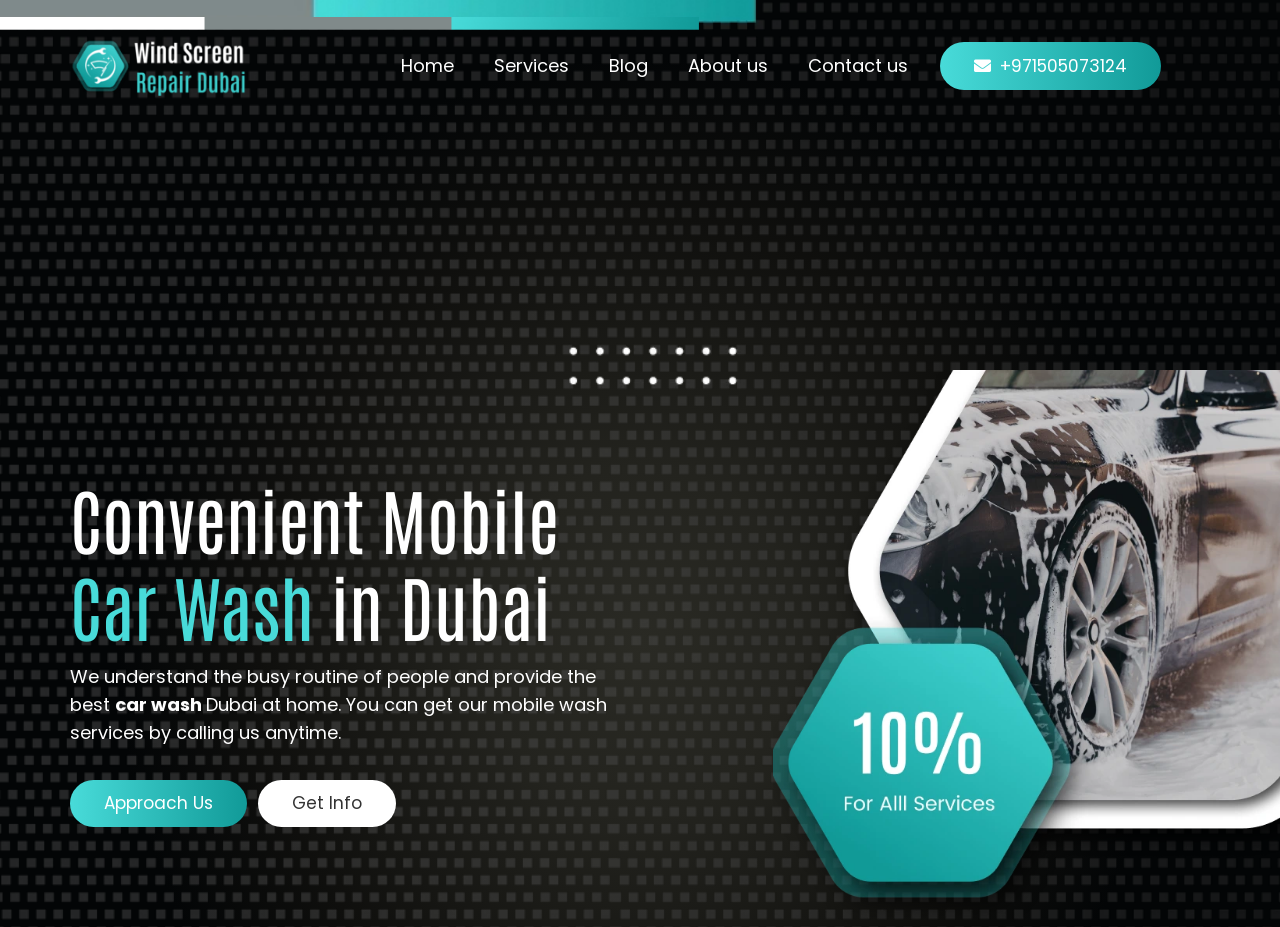From the given element description: "+971505073124", find the bounding box for the UI element. Provide the coordinates as four float numbers between 0 and 1, in the order [left, top, right, bottom].

[0.735, 0.046, 0.907, 0.097]